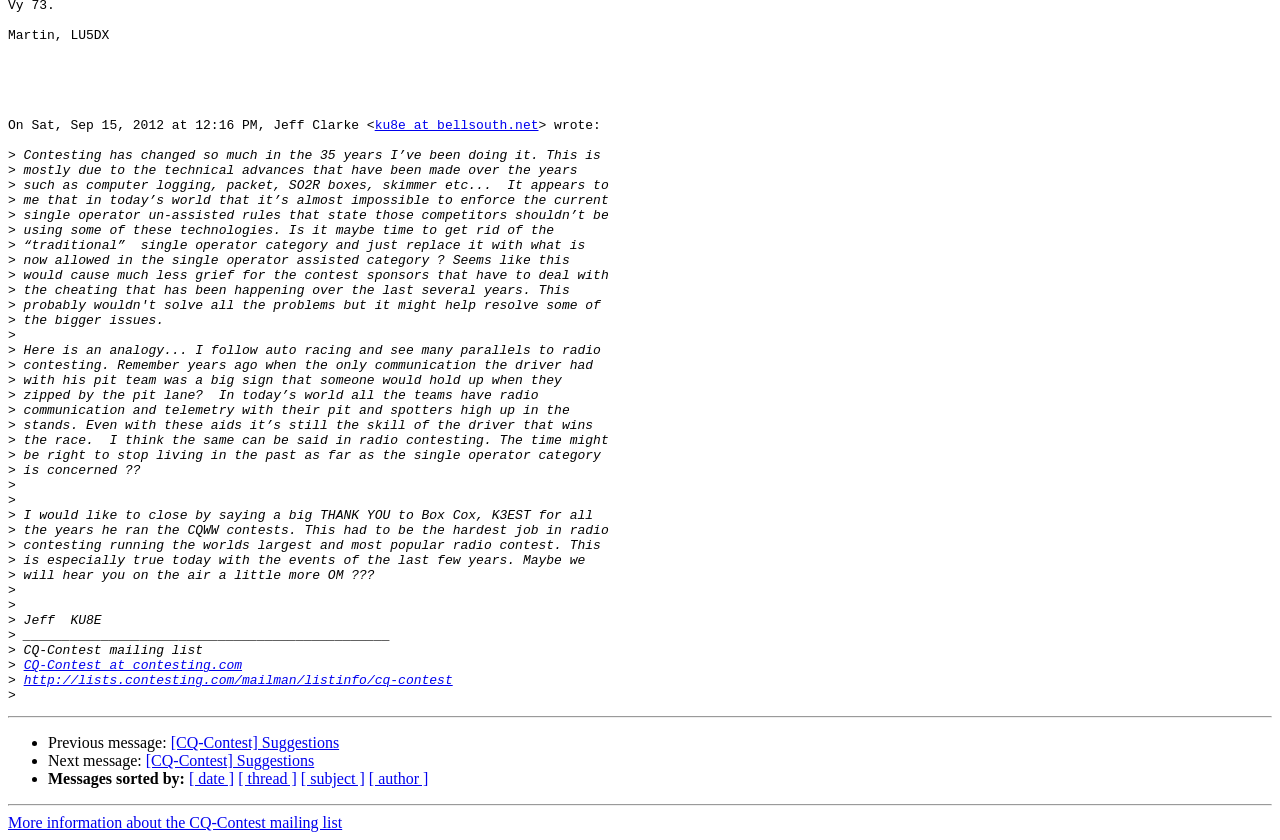Please determine the bounding box of the UI element that matches this description: [CQ-Contest] Suggestions. The coordinates should be given as (top-left x, top-left y, bottom-right x, bottom-right y), with all values between 0 and 1.

[0.133, 0.874, 0.265, 0.895]